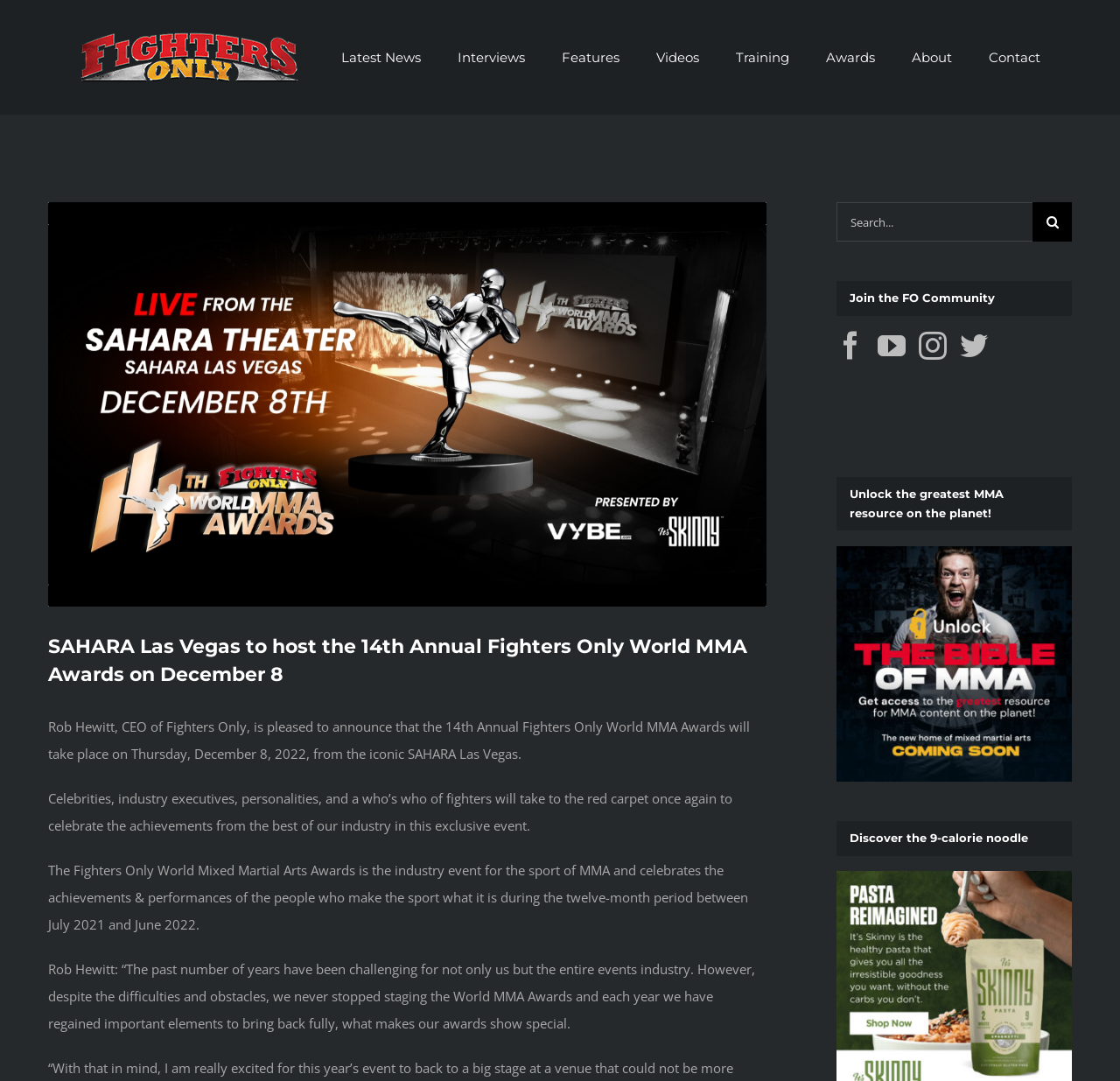Can you find and generate the webpage's heading?

SAHARA Las Vegas to host the 14th Annual Fighters Only World MMA Awards on December 8